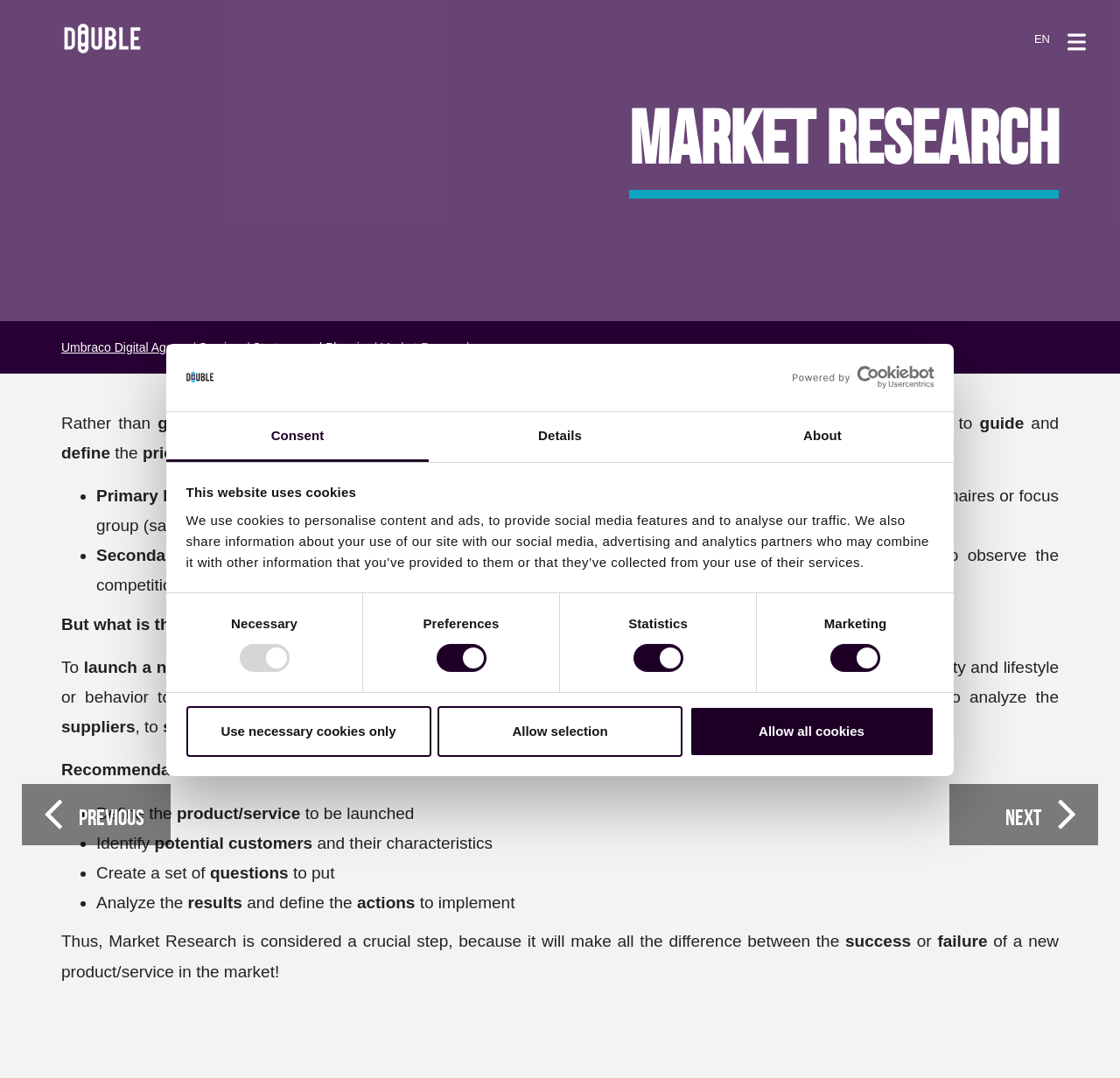Given the element description, predict the bounding box coordinates in the format (top-left x, top-left y, bottom-right x, bottom-right y), using floating point numbers between 0 and 1: Details

[0.383, 0.382, 0.617, 0.428]